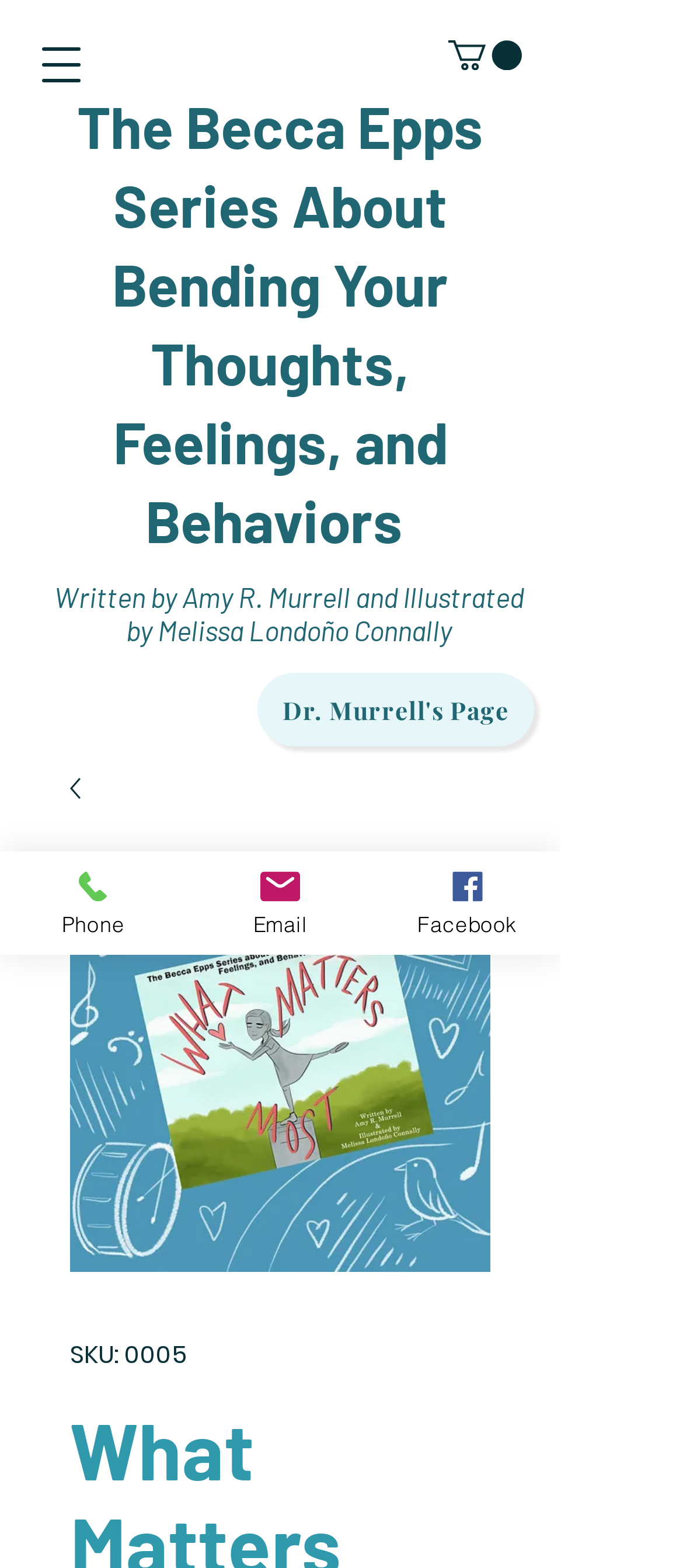What is the name of the illustrator of the book?
Based on the visual information, provide a detailed and comprehensive answer.

I found the answer by looking at the link element that says 'Written by Amy R. Murrell and Illustrated by Melissa Londoño Connally'.